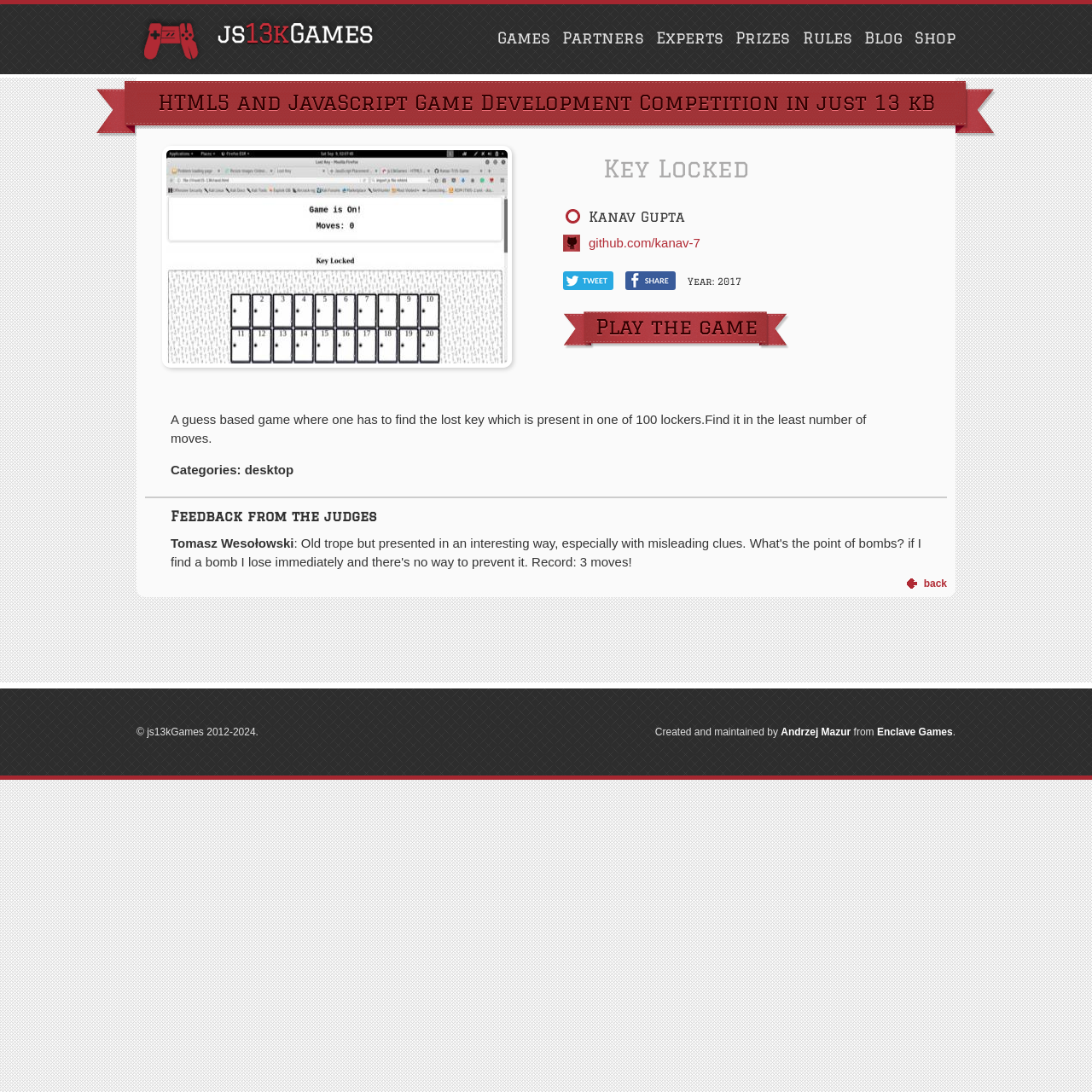Using the details from the image, please elaborate on the following question: What is the name of the game?

The name of the game is 'Key Locked' which is mentioned in the heading element with the text 'Key Locked' and also in the image description.